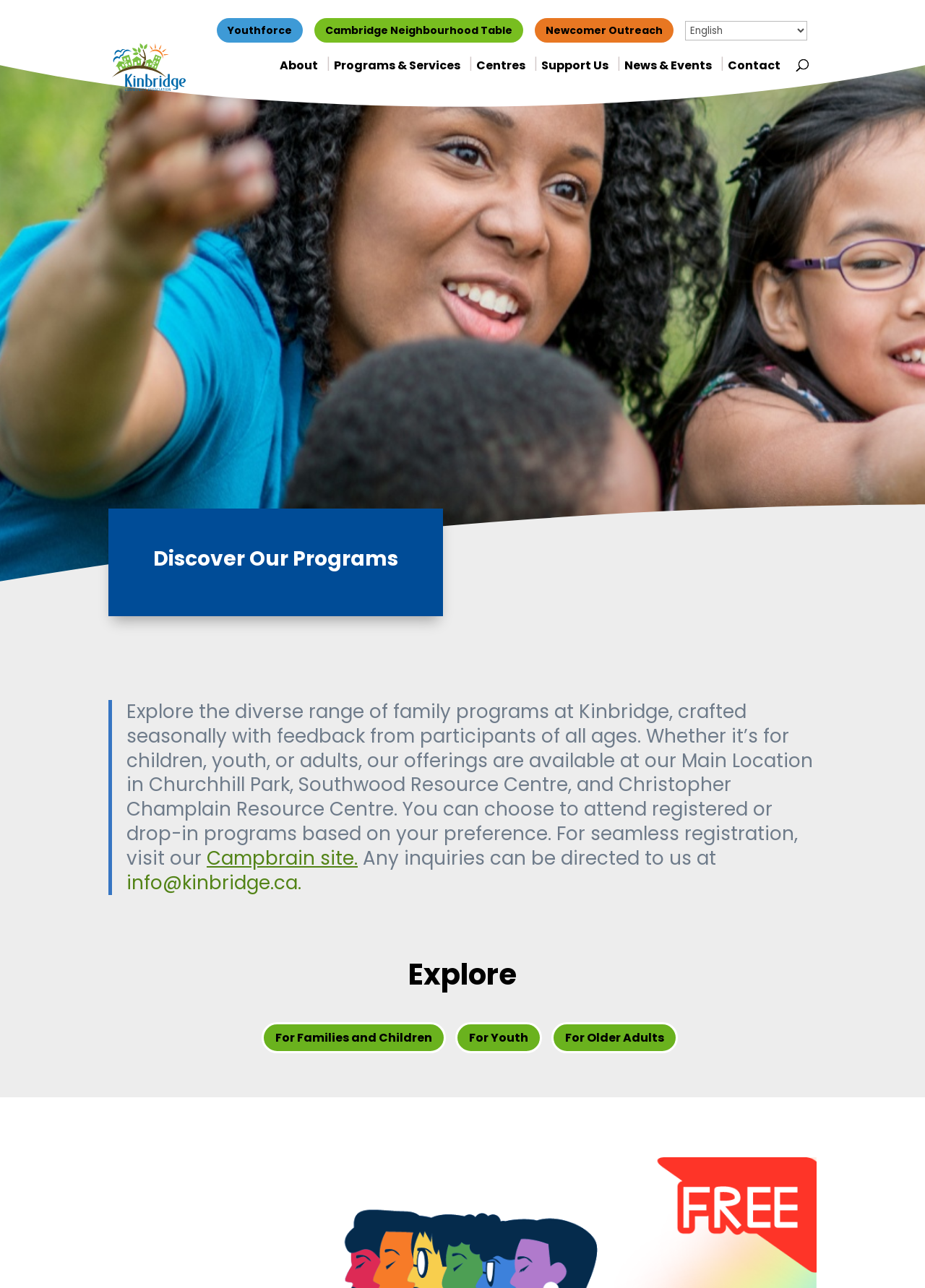Give a full account of the webpage's elements and their arrangement.

The webpage is about the Programs and Services offered by the Kinbridge Community Association. At the top, there are several links to other organizations, including Youthforce, Cambridge Neighbourhood Table, and Newcomer Outreach. Next to these links, there is a combobox to select a language. 

Below these links, there is a navigation menu with links to different sections of the website, including About, Programs & Services, Centres, Support Us, News & Events, and Contact. 

On the left side, there is a search bar with a searchbox labeled "Search for:". 

The main content of the page is divided into two sections. The first section has a heading "Discover Our Programs" and a blockquote that describes the various programs offered by Kinbridge, including family programs, youth programs, and programs for older adults. The text also mentions that programs are available at different locations and that registration can be done through the Campbrain site. 

The second section has a heading "Explore" and three links to specific programs: For Families and Children, For Youth, and For Older Adults.